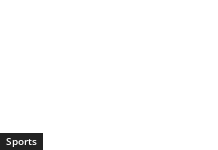Describe all the elements visible in the image meticulously.

The image features a sleek, modern design element representing the category of "Sports." It is presented against a clean white background, emphasizing the simplicity and clarity of the genre. At the bottom left, there is a solid black button labeled "Sports," which likely serves as a navigation or category selector. This visual element helps users identify content related to sports easily, enhancing the overall user experience by streamlining access to relevant articles and information in that category.